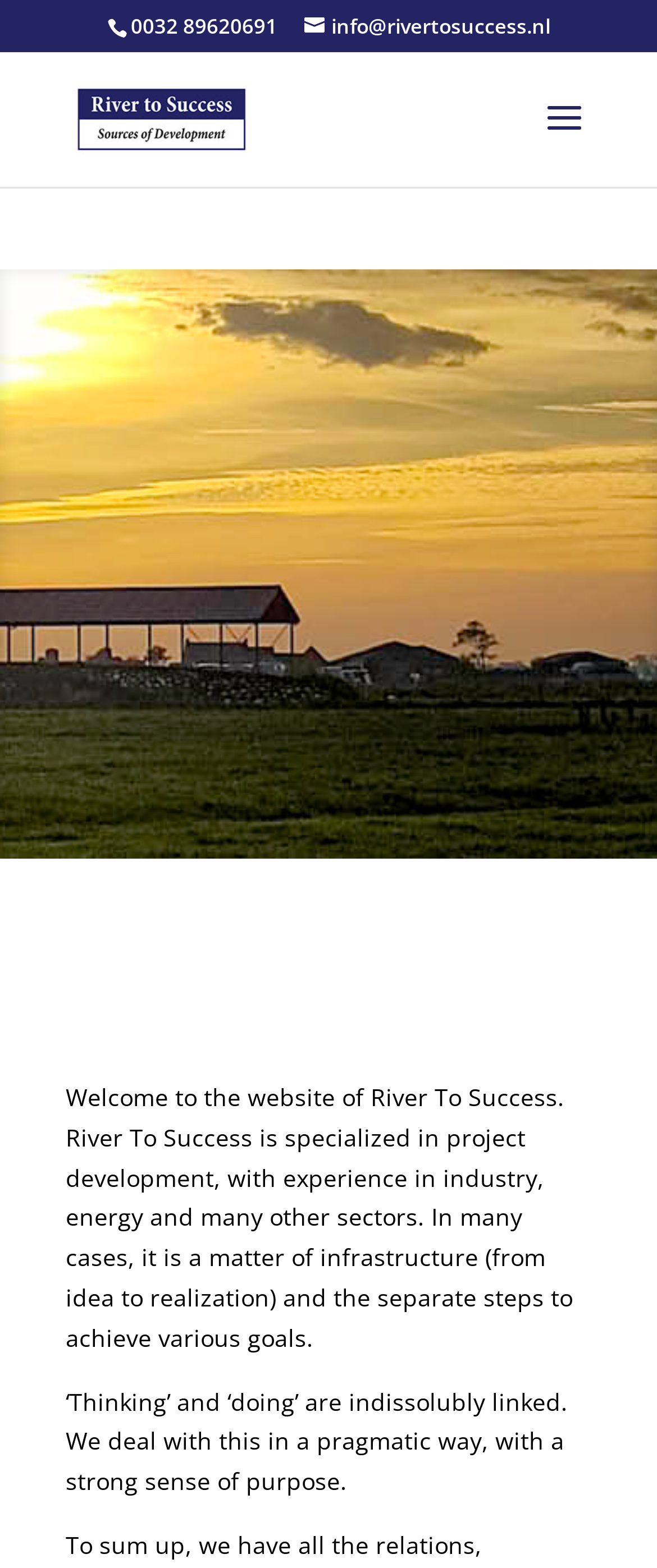Determine the heading of the webpage and extract its text content.

Call or mail me back